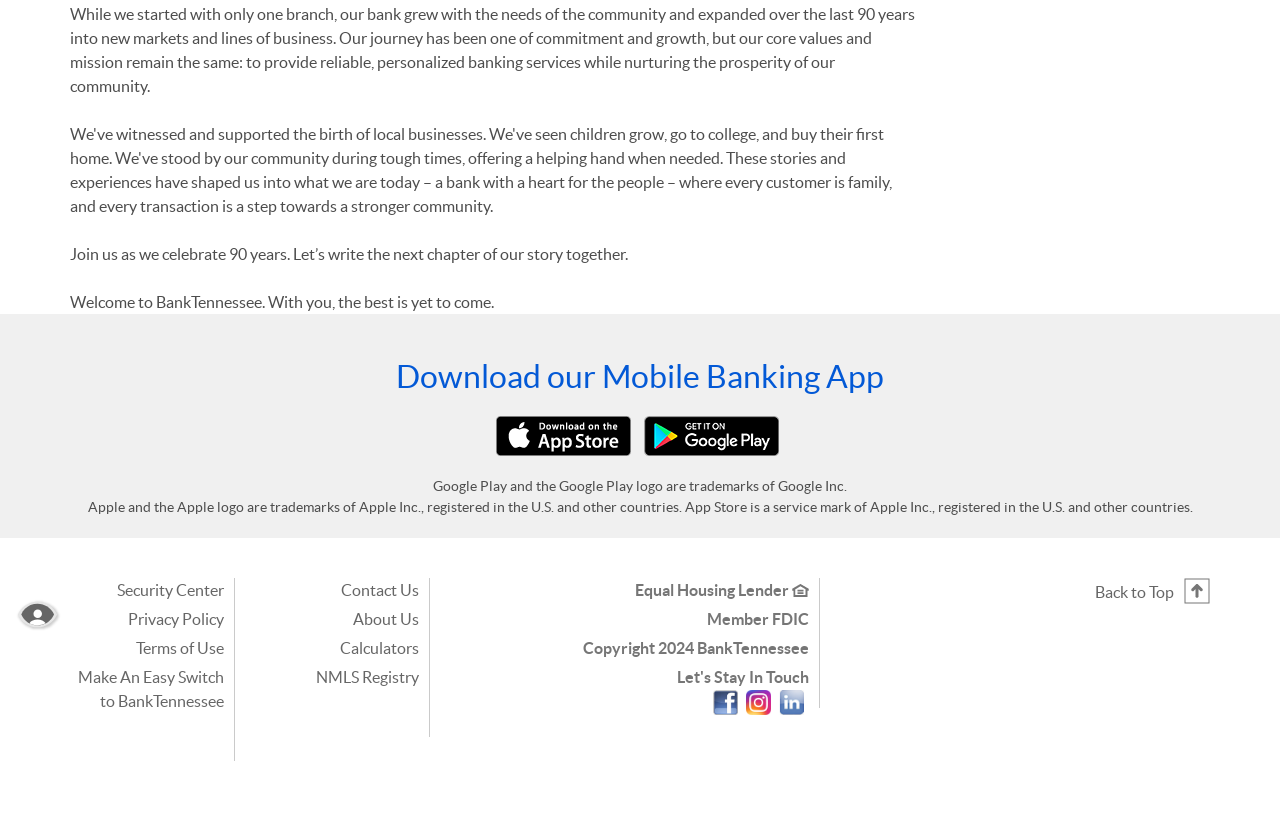Specify the bounding box coordinates (top-left x, top-left y, bottom-right x, bottom-right y) of the UI element in the screenshot that matches this description: alt="Download on the App Store"

[0.388, 0.511, 0.493, 0.533]